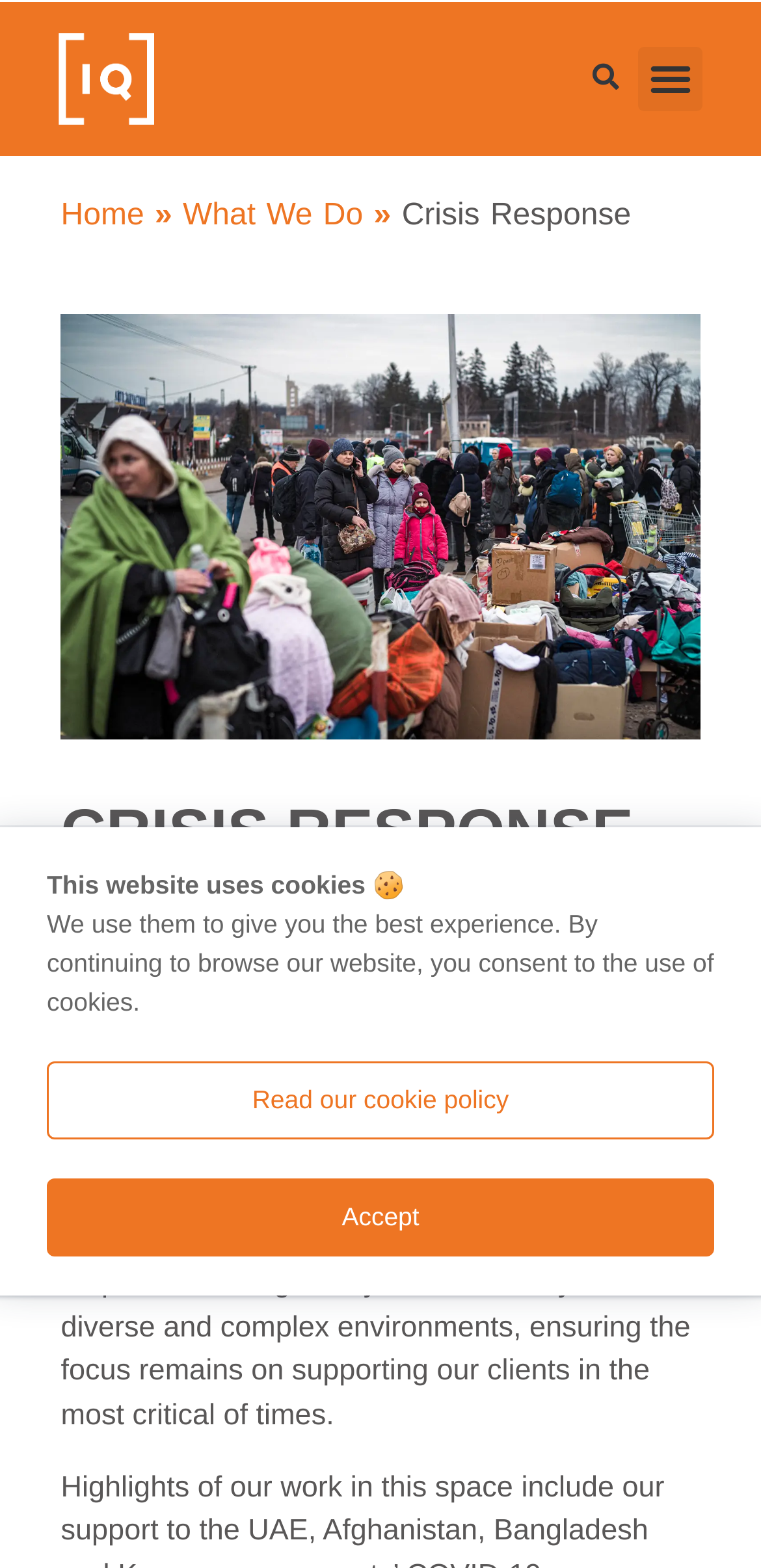How many main navigation links are there?
Based on the image, answer the question with as much detail as possible.

There are three main navigation links: 'Home', 'What We Do', and 'Crisis Response', which are located at the top of the webpage and provide access to different sections of the website.